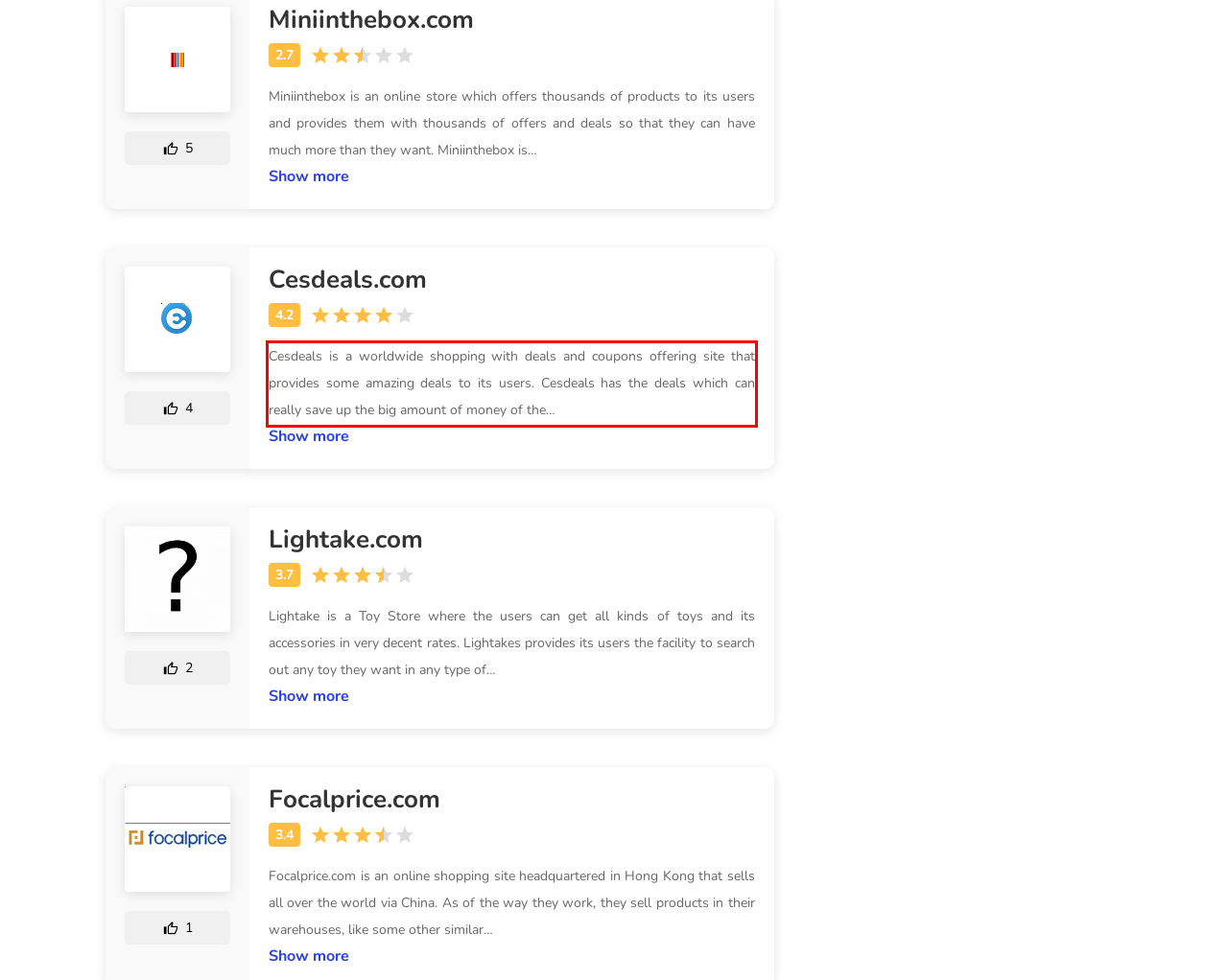Analyze the screenshot of a webpage where a red rectangle is bounding a UI element. Extract and generate the text content within this red bounding box.

Cesdeals is a worldwide shopping with deals and coupons offering site that provides some amazing deals to its users. Cesdeals has the deals which can really save up the big amount of money of the…